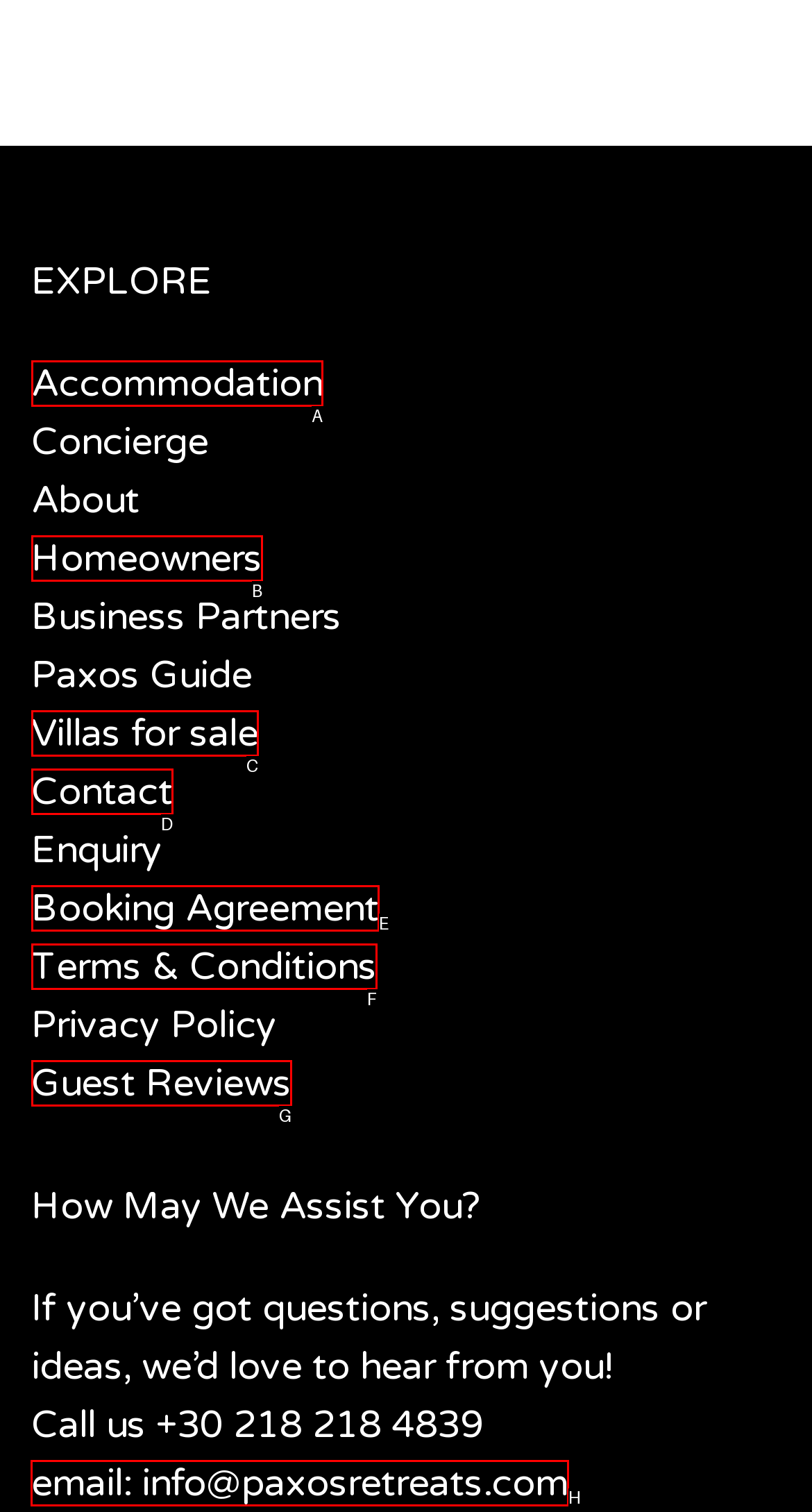Out of the given choices, which letter corresponds to the UI element required to Contact us via email? Answer with the letter.

H